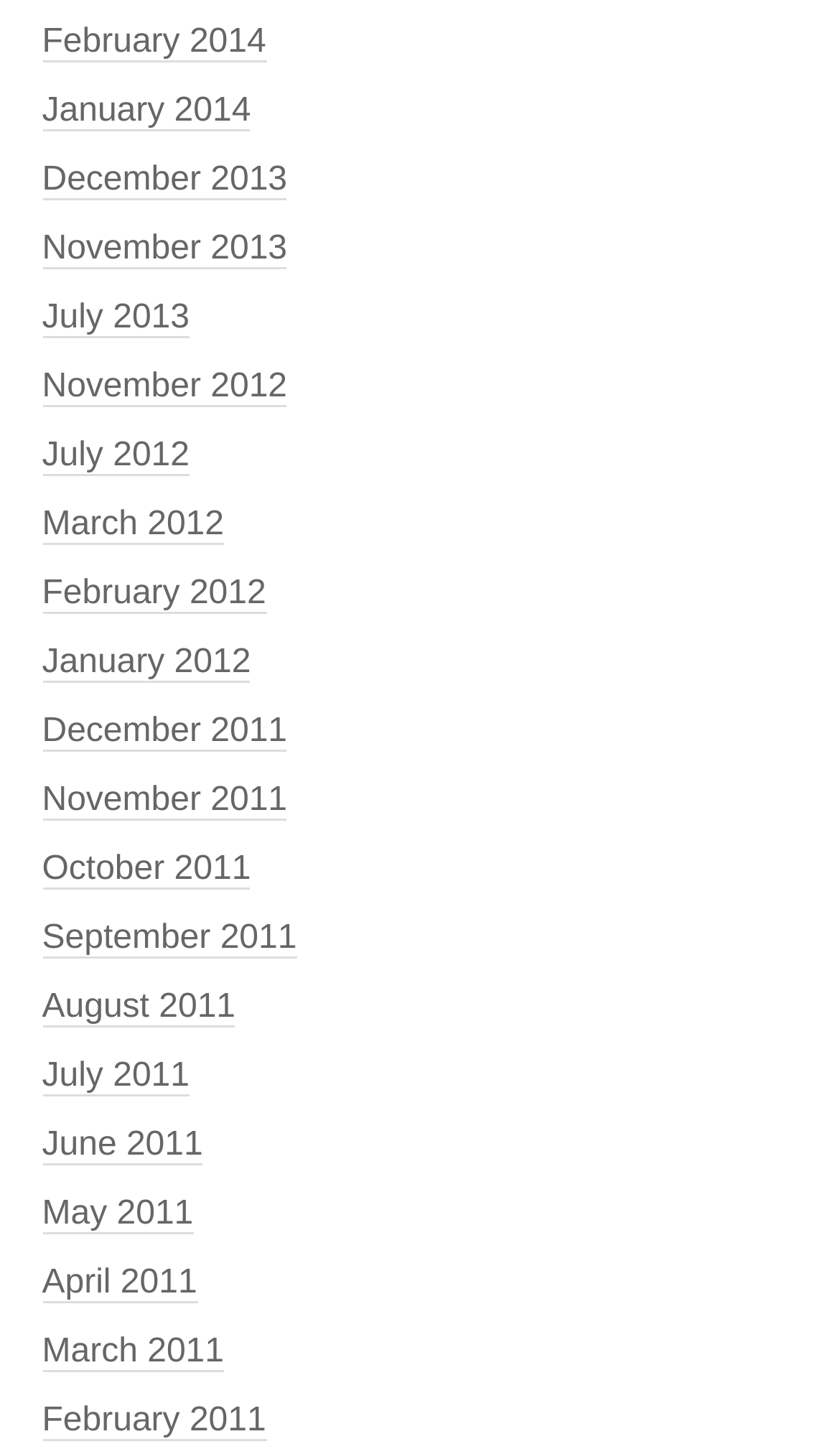Please answer the following question using a single word or phrase: What is the earliest month listed?

December 2011